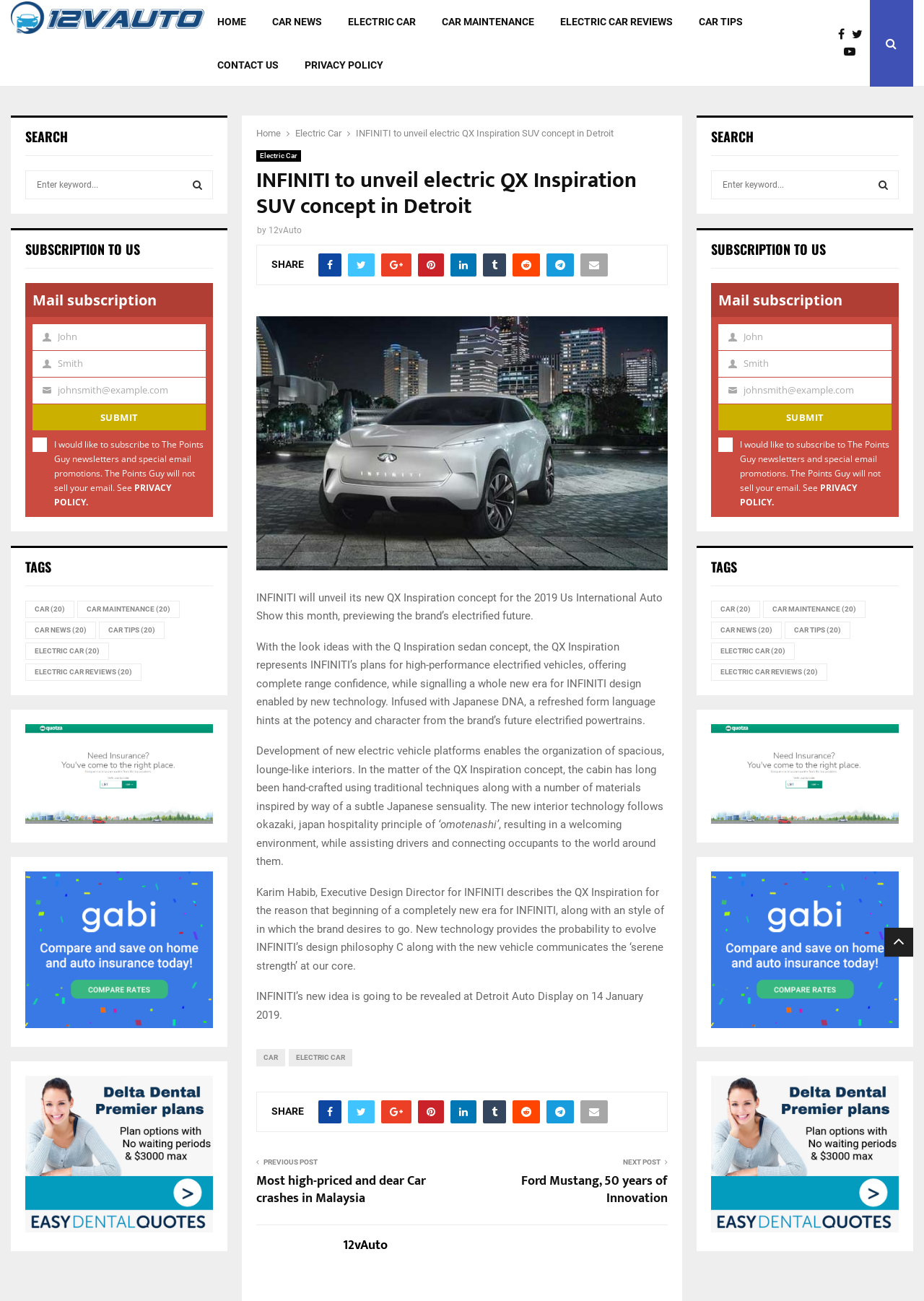Identify and generate the primary title of the webpage.

INFINITI to unveil electric QX Inspiration SUV concept in Detroit